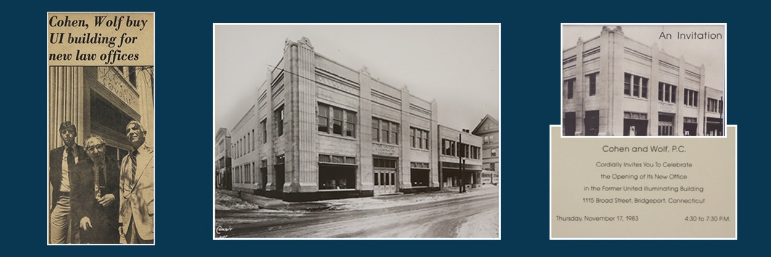What is the date of the office opening?
Answer with a single word or phrase, using the screenshot for reference.

November 17, 1963